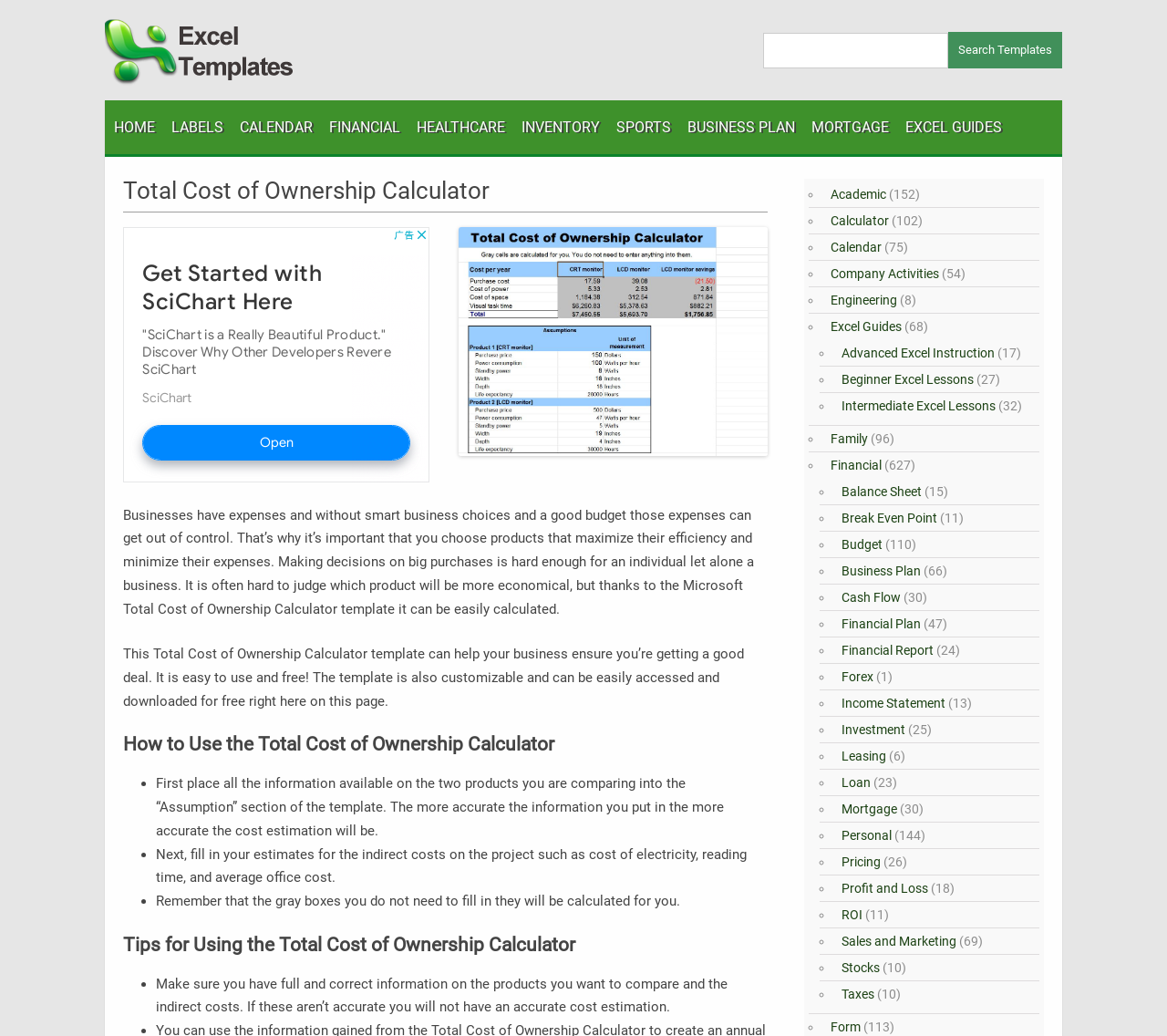How can users access the Total Cost of Ownership Calculator template?
Can you offer a detailed and complete answer to this question?

According to the webpage content, the Total Cost of Ownership Calculator template can be accessed and downloaded for free from the webpage. Users can simply click on the download link to access the template and start using it to calculate the total cost of ownership of products.